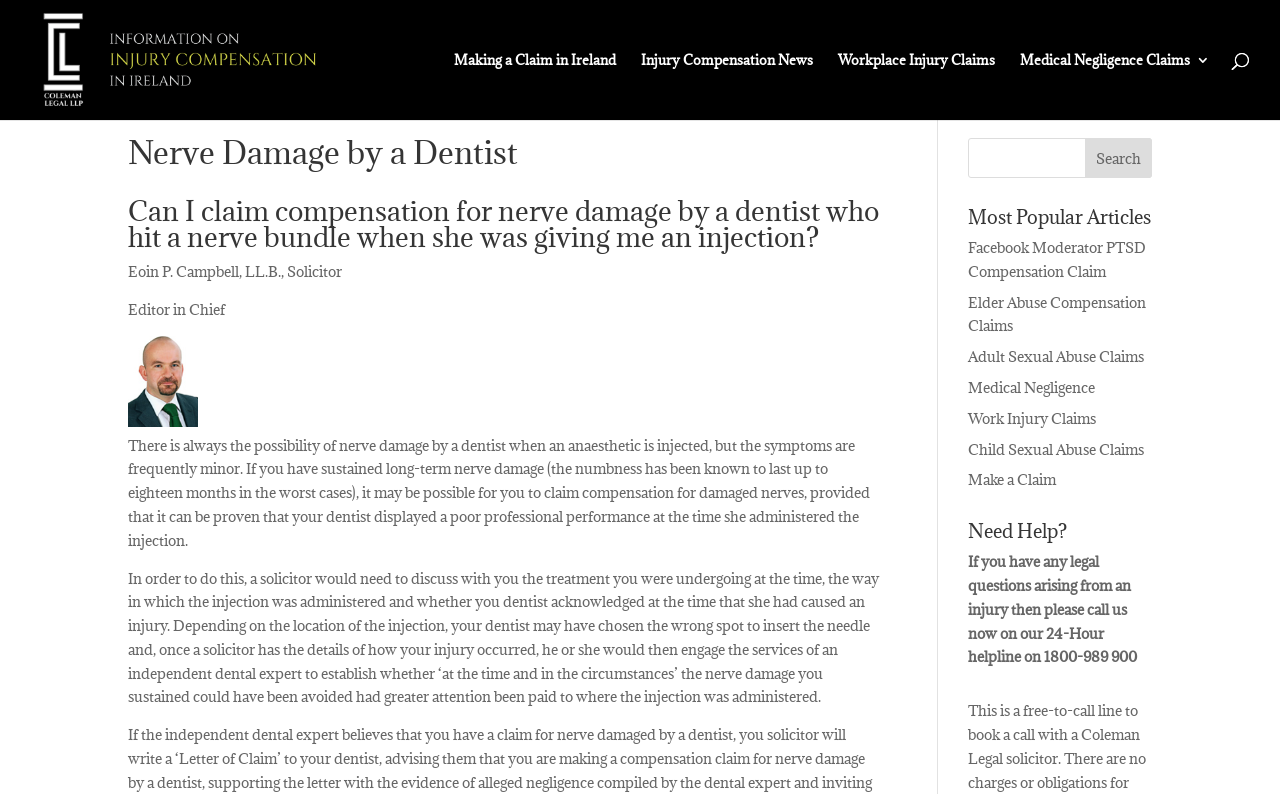Summarize the webpage comprehensively, mentioning all visible components.

The webpage appears to be a legal services website focused on compensation claims for nerve damage caused by dentists. At the top, there is a logo and a link to "Compensation Ireland" accompanied by an image. Below this, there are several links to related topics, including "Making a Claim in Ireland", "Injury Compensation News", "Workplace Injury Claims", and "Medical Negligence Claims".

The main content of the page is divided into sections. The first section has a heading "Nerve Damage by a Dentist" and a subheading that asks a question about claiming compensation for nerve damage caused by a dentist. Below this, there is a brief introduction to the topic, written by Eoin P. Campbell, LL.B., Solicitor, who is also the Editor in Chief. The introduction explains that nerve damage can occur during dental procedures and that it may be possible to claim compensation if the dentist was negligent.

The next section provides more detailed information about the process of claiming compensation, including the need to discuss the treatment and the injection with a solicitor and the potential involvement of an independent dental expert.

On the right side of the page, there is a search bar with a button labeled "Search". Below this, there is a section titled "Most Popular Articles" with links to various articles on related topics, such as Facebook moderator PTSD compensation claims, elder abuse compensation claims, and medical negligence.

Further down the page, there is a section titled "Need Help?" with a phone number and a 24-Hour helpline for those with legal questions related to injuries.